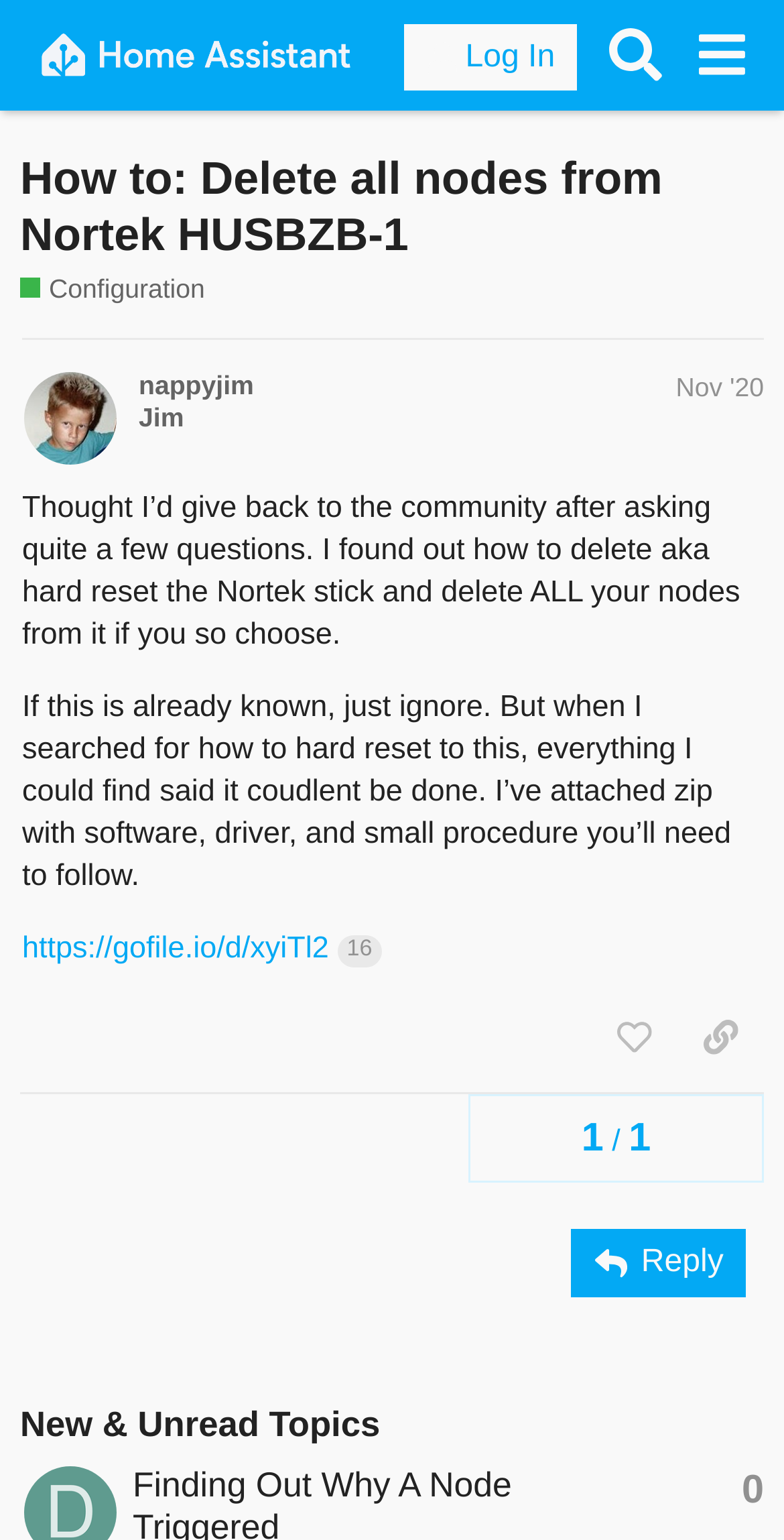Indicate the bounding box coordinates of the element that needs to be clicked to satisfy the following instruction: "Search for topics". The coordinates should be four float numbers between 0 and 1, i.e., [left, top, right, bottom].

[0.755, 0.008, 0.865, 0.064]